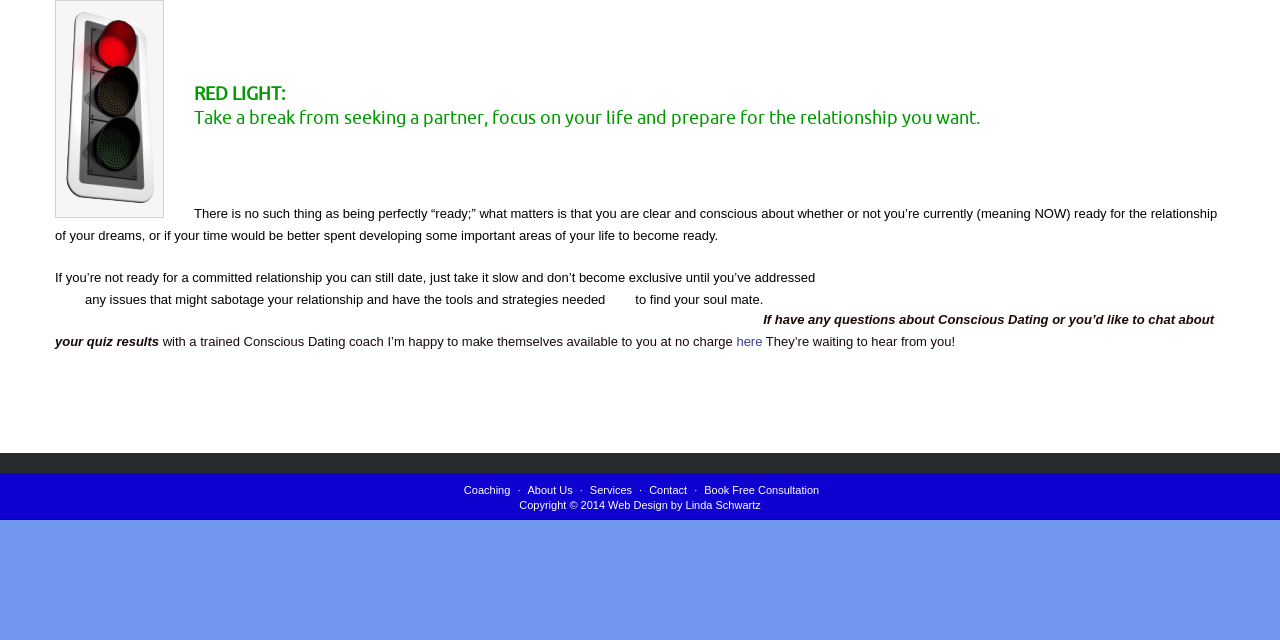Locate the bounding box coordinates of the UI element described by: "Coaching". The bounding box coordinates should consist of four float numbers between 0 and 1, i.e., [left, top, right, bottom].

[0.362, 0.756, 0.399, 0.775]